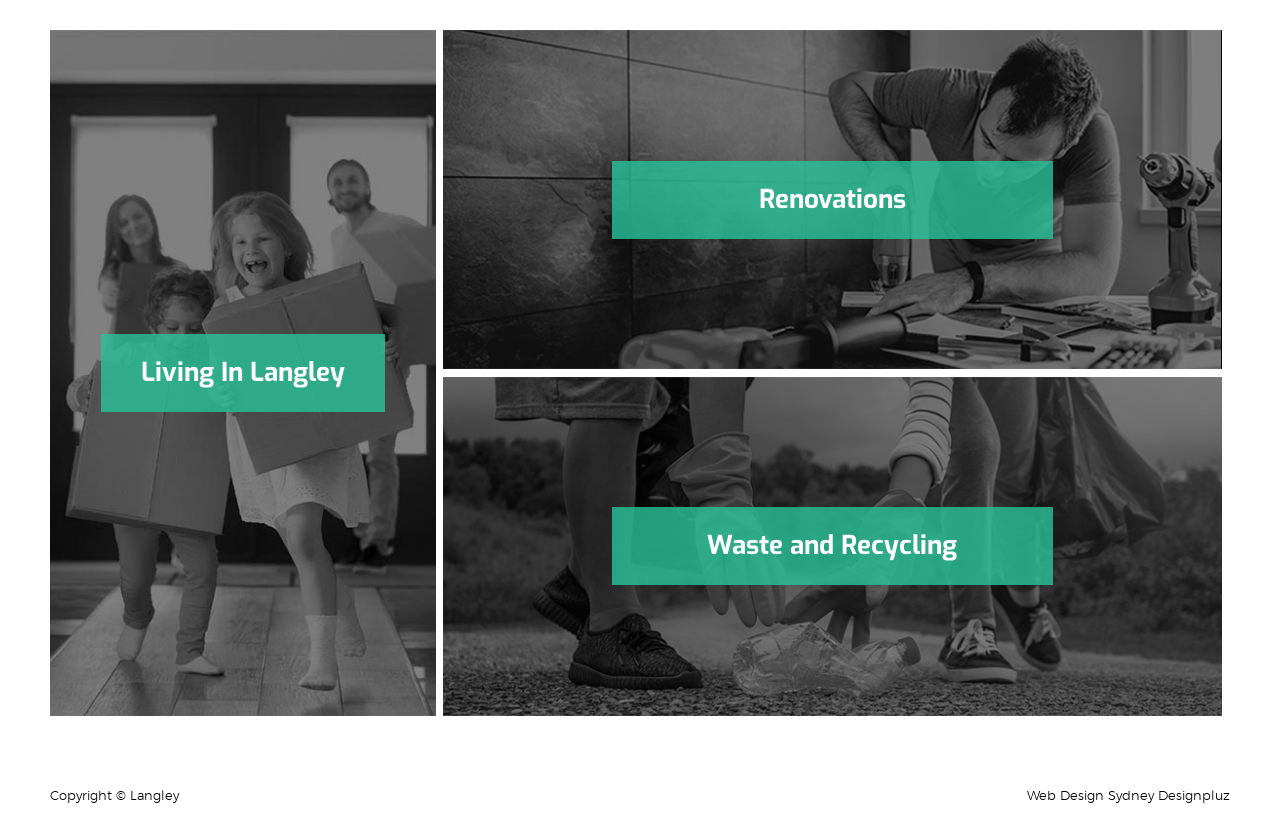Reply to the question below using a single word or brief phrase:
How many images are there on this webpage?

3